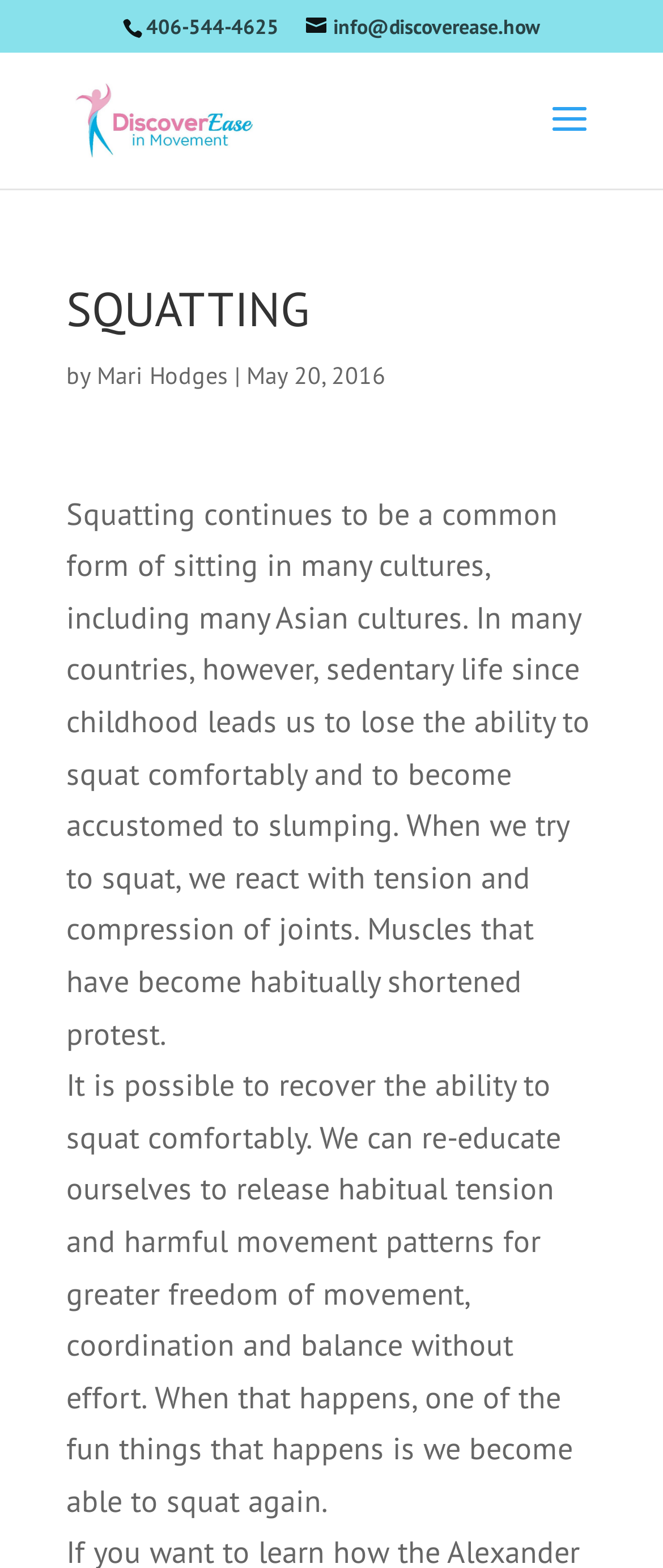What happens when we try to squat?
Could you give a comprehensive explanation in response to this question?

I found this information by reading the static text element with the bounding box coordinates [0.1, 0.315, 0.89, 0.671], which contains the text describing the effects of trying to squat.